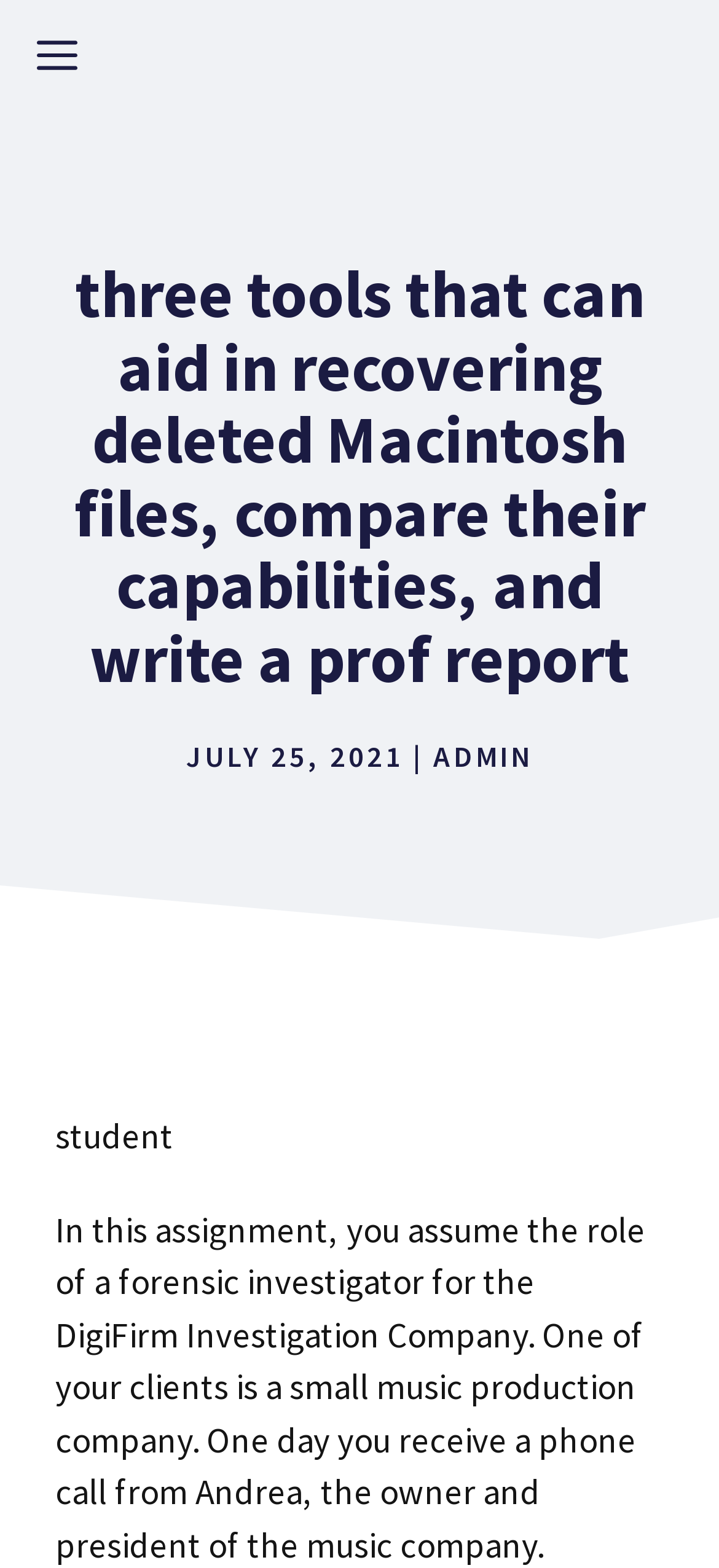Locate the bounding box coordinates of the UI element described by: "Menu". Provide the coordinates as four float numbers between 0 and 1, formatted as [left, top, right, bottom].

[0.0, 0.0, 0.159, 0.071]